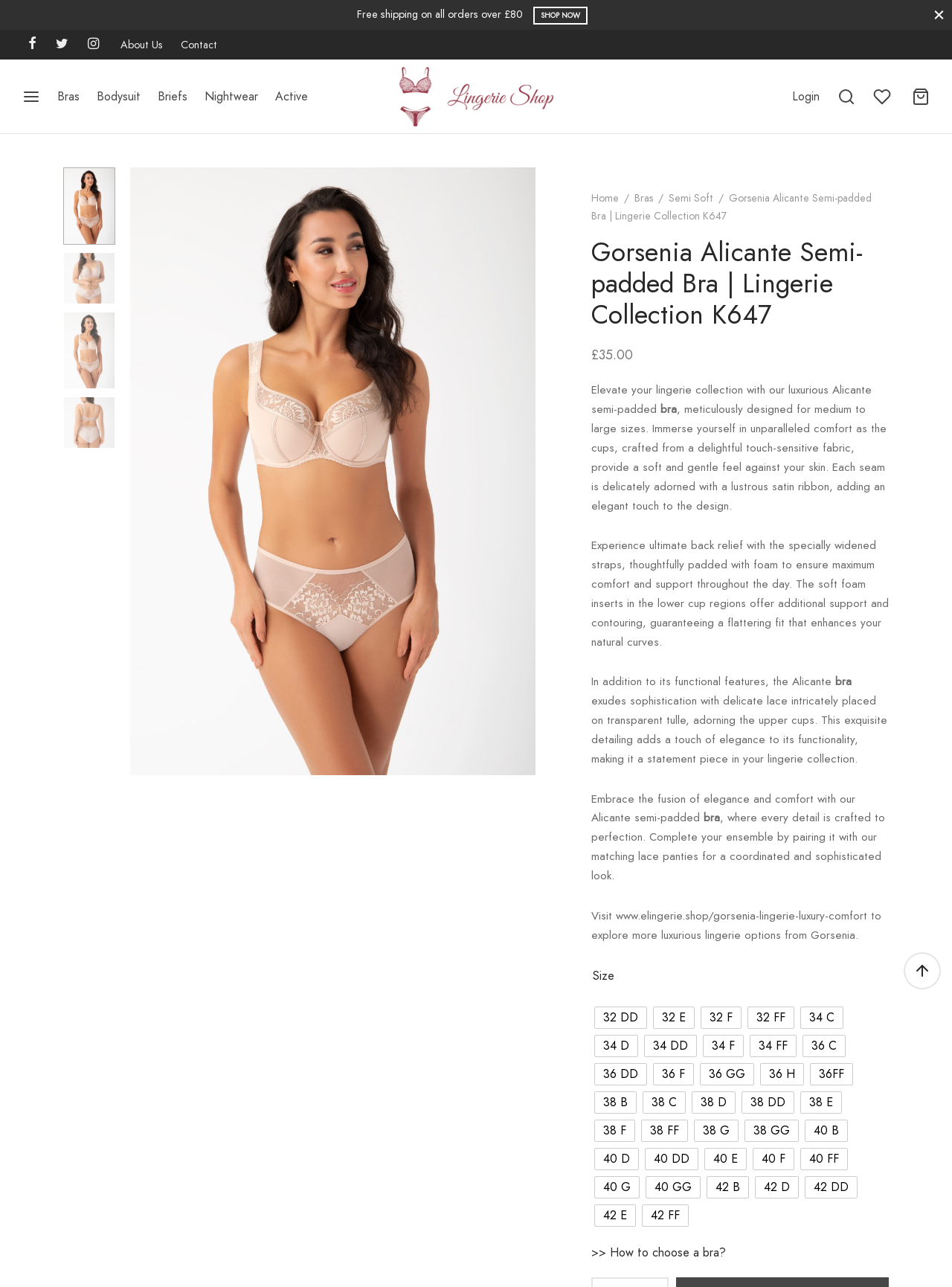Could you find the bounding box coordinates of the clickable area to complete this instruction: "Click the 'Cart' link"?

[0.958, 0.068, 0.977, 0.082]